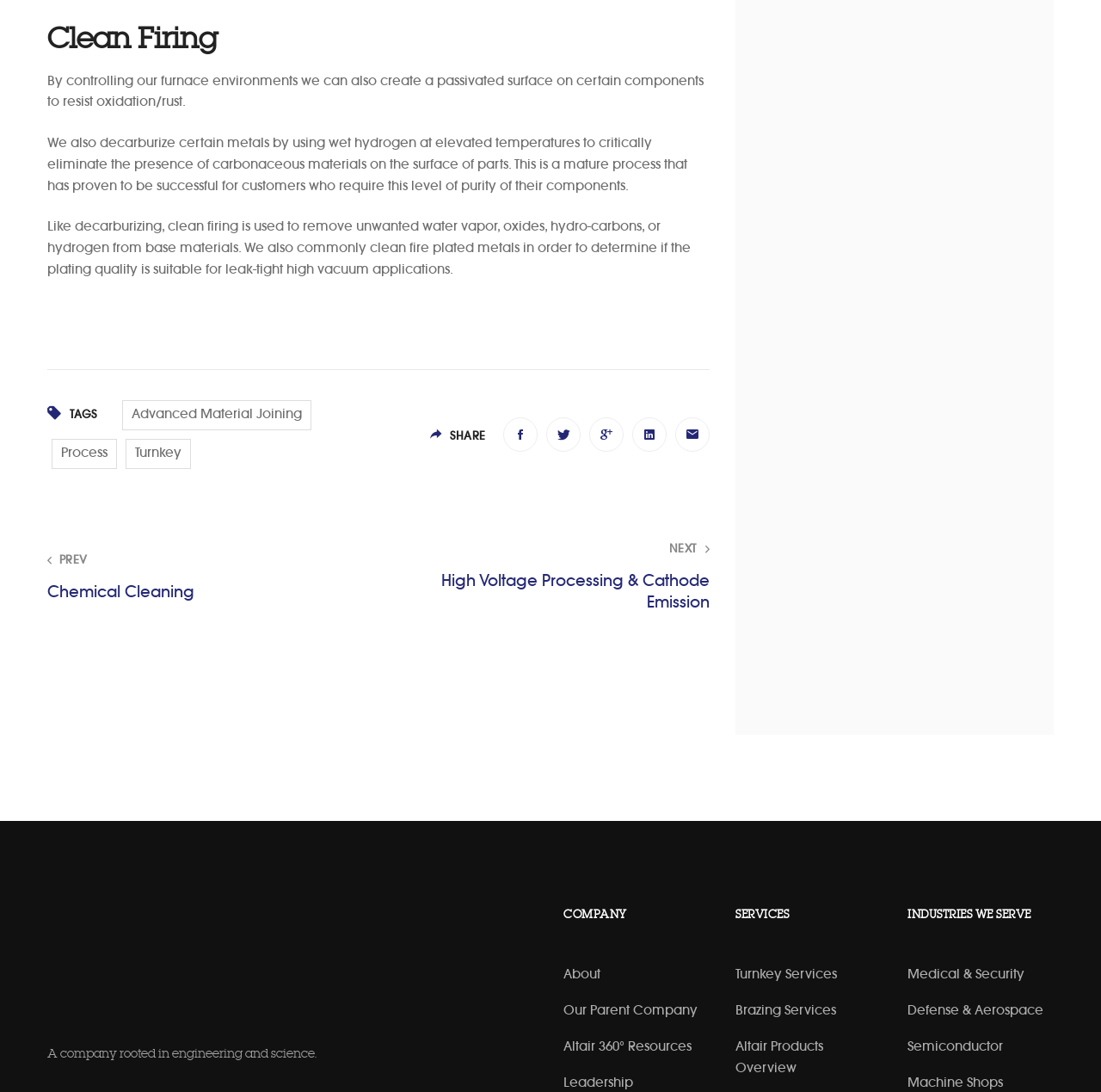How can users share the webpage?
Using the image as a reference, answer with just one word or a short phrase.

Facebook, Twitter, Google+, Linkedin, Email